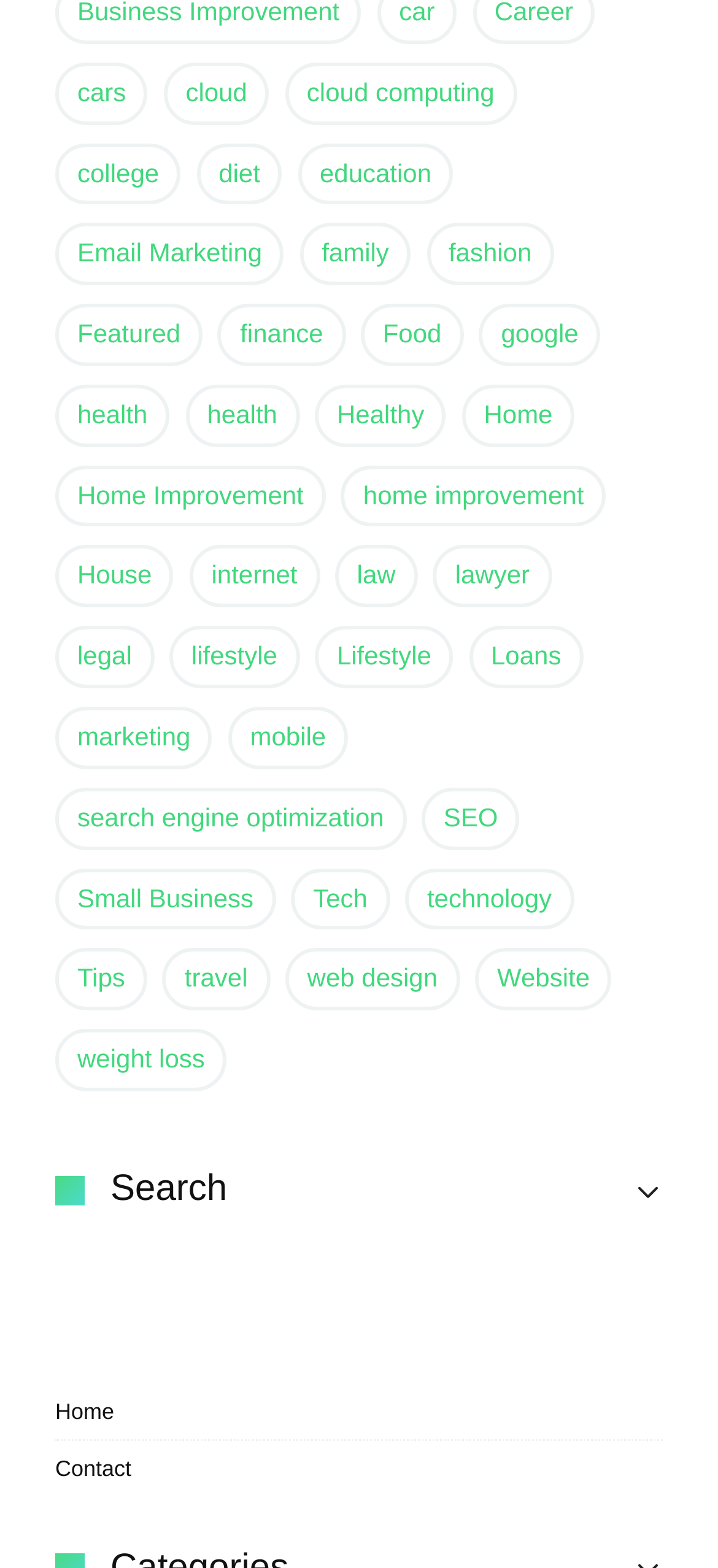Indicate the bounding box coordinates of the element that needs to be clicked to satisfy the following instruction: "Input your email". The coordinates should be four float numbers between 0 and 1, i.e., [left, top, right, bottom].

None